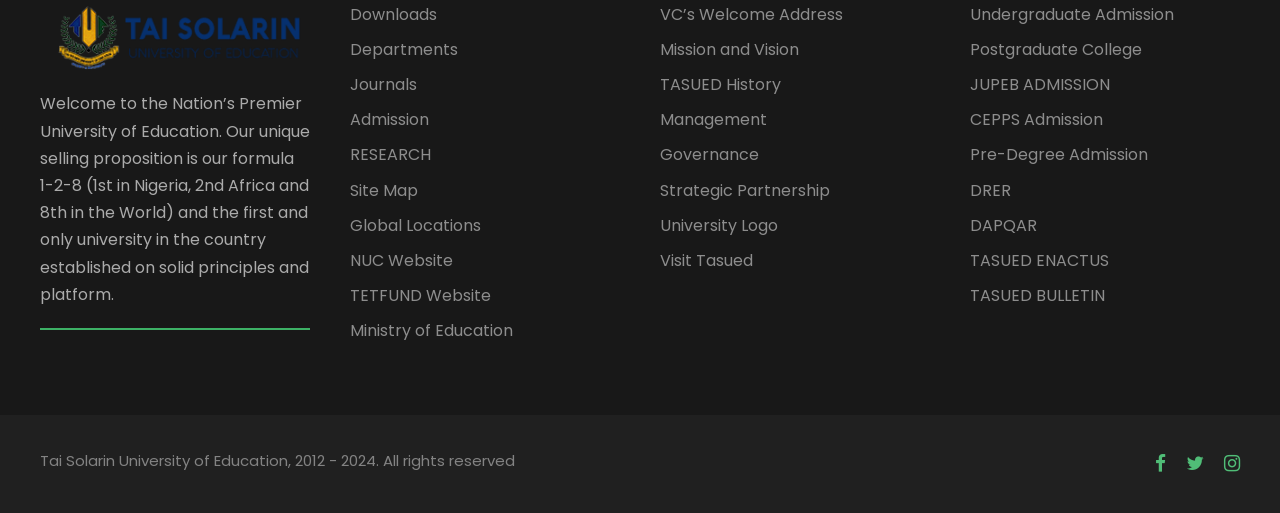Find the bounding box coordinates of the element you need to click on to perform this action: 'Go to the 'Downloads' section'. The coordinates should be represented by four float values between 0 and 1, in the format [left, top, right, bottom].

[0.273, 0.005, 0.341, 0.05]